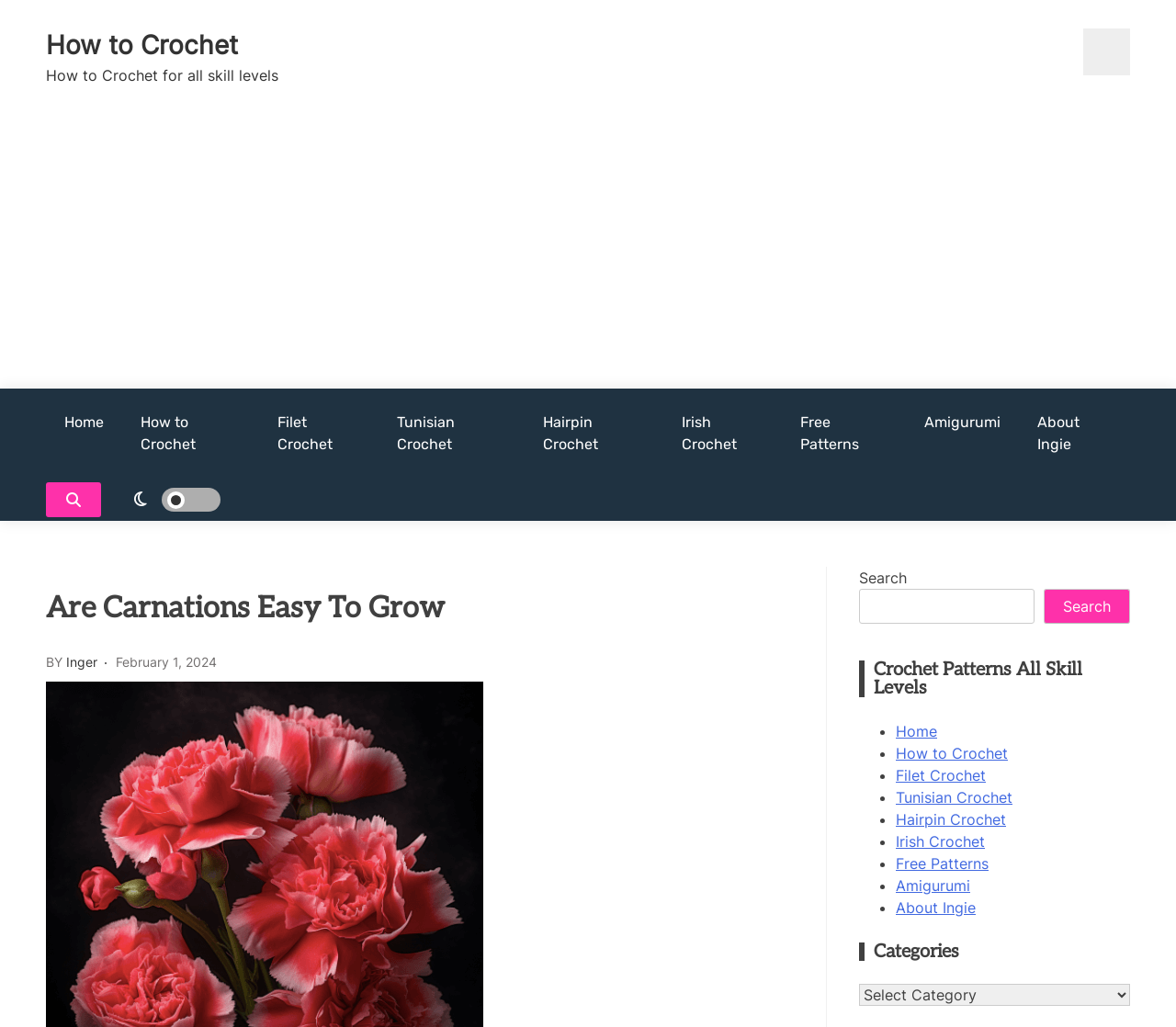What is the purpose of the button with the '' icon?
Respond to the question with a single word or phrase according to the image.

Unknown